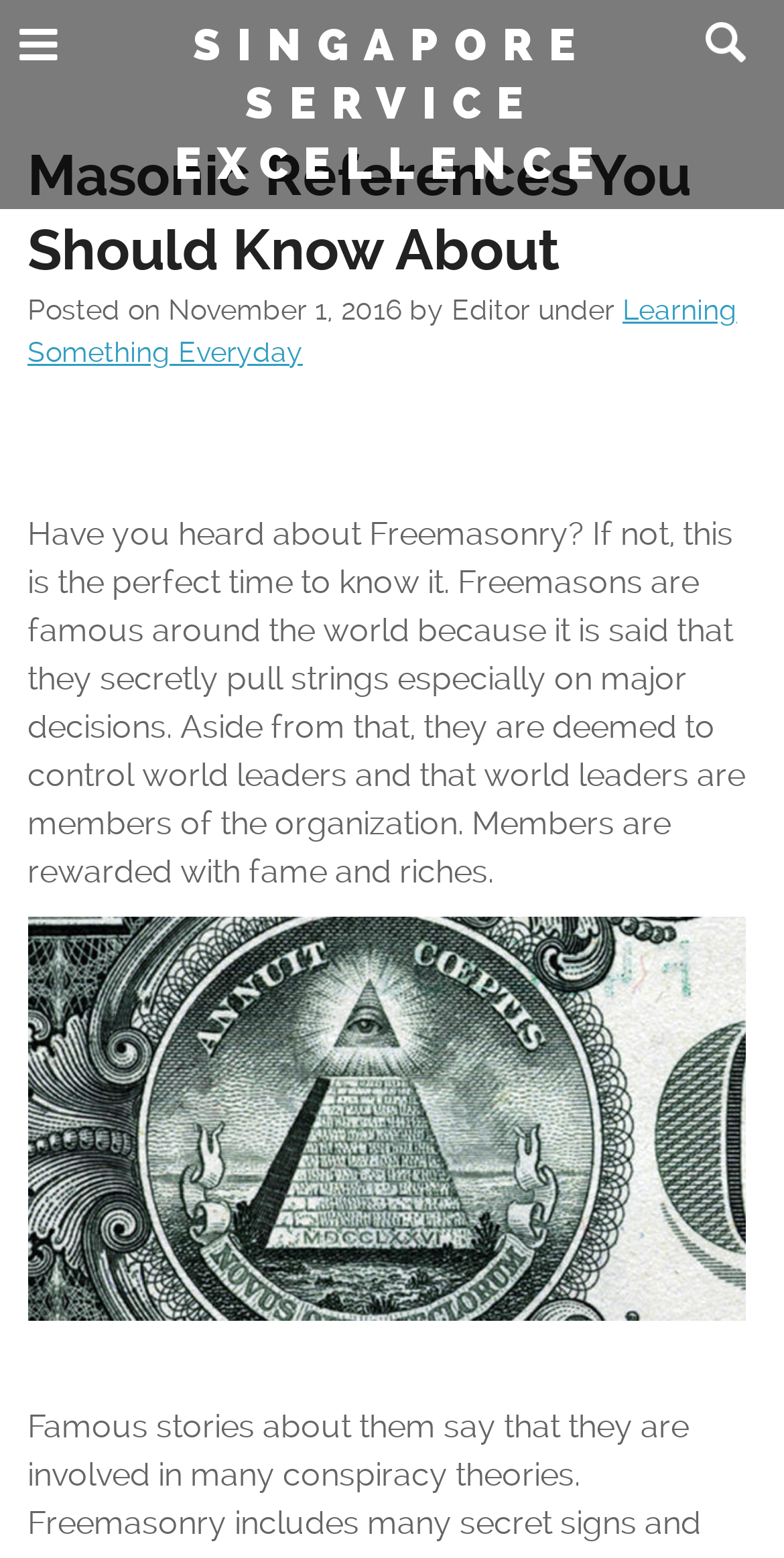Identify the bounding box for the UI element described as: "Meet our dog walkers". Ensure the coordinates are four float numbers between 0 and 1, formatted as [left, top, right, bottom].

None